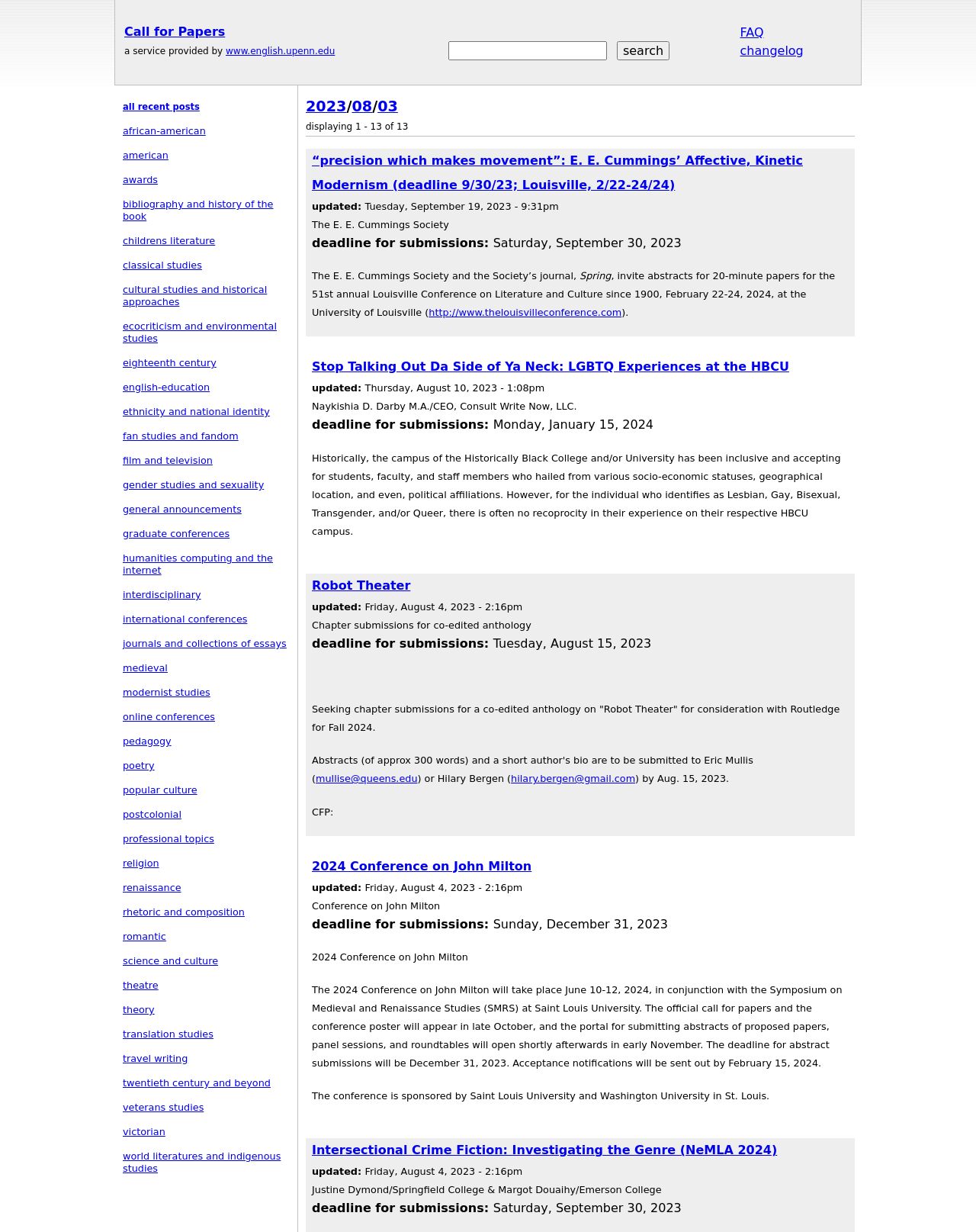Use a single word or phrase to answer this question: 
How many links are there in the top navigation bar?

5